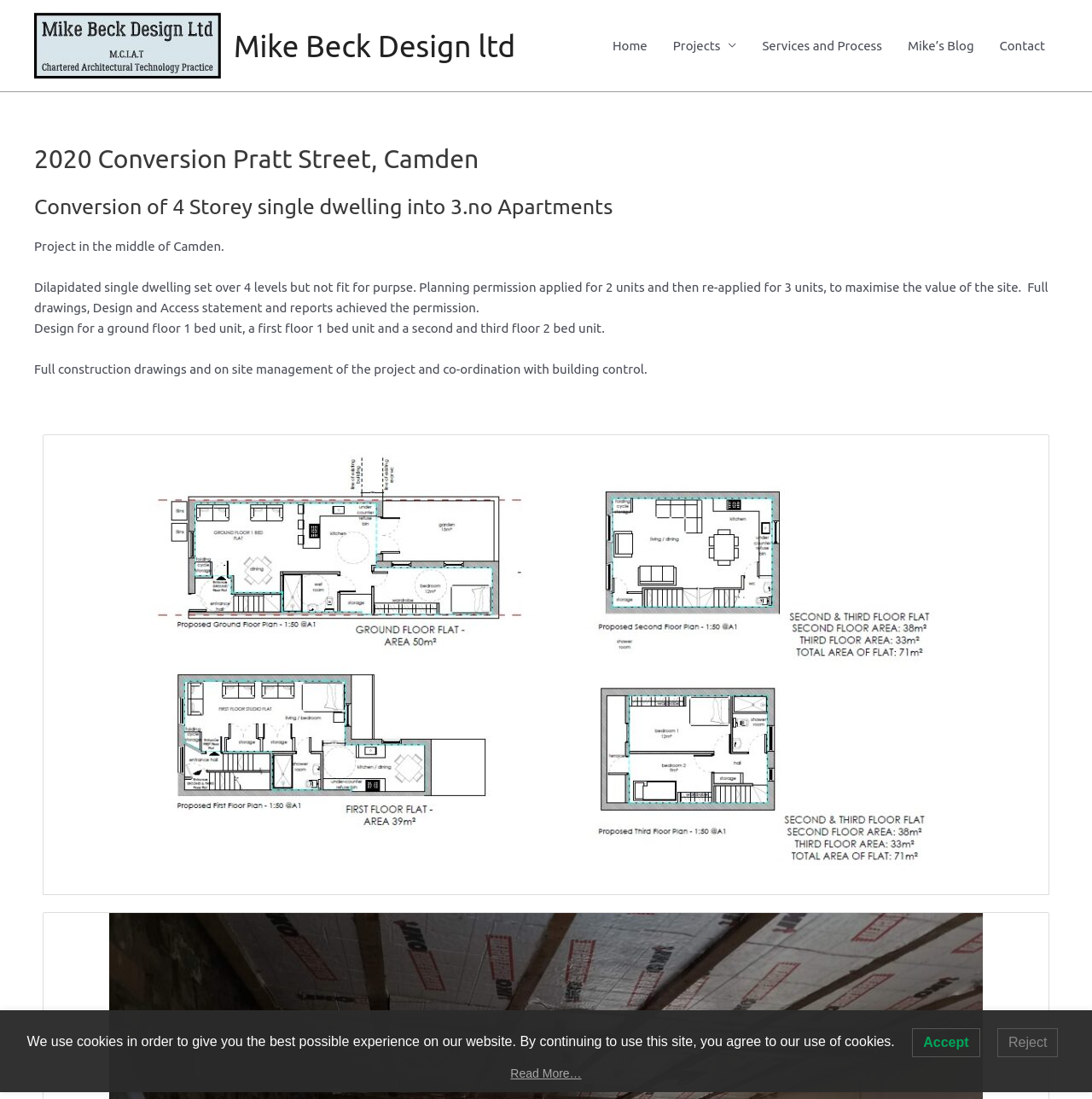Based on the image, please respond to the question with as much detail as possible:
What was the initial planning permission for?

As mentioned on the webpage, the initial planning permission was applied for 2 units, but later re-applied for 3 units to maximize the site's value.